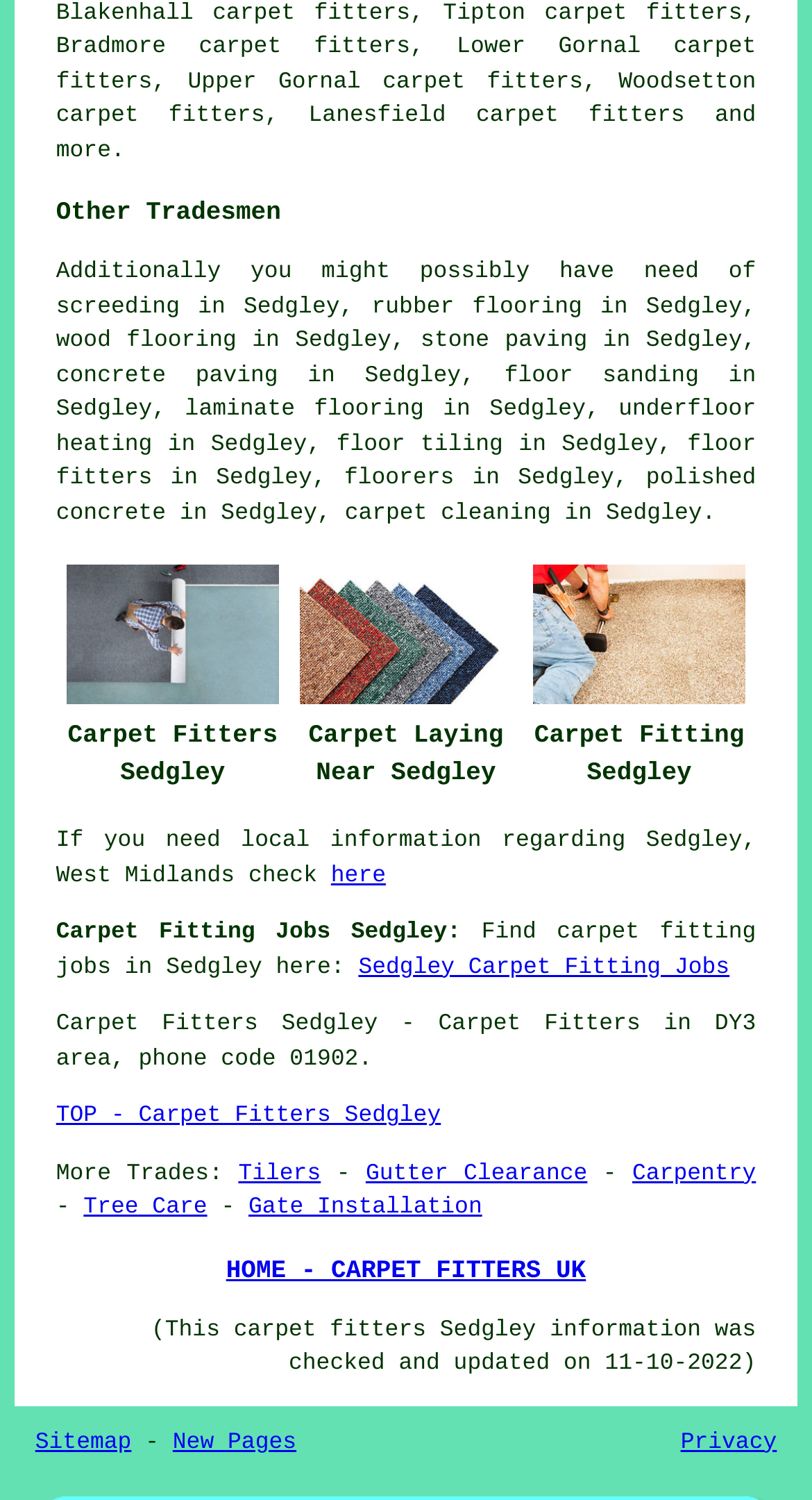Please identify the coordinates of the bounding box for the clickable region that will accomplish this instruction: "click carpet fitters".

[0.586, 0.07, 0.843, 0.086]